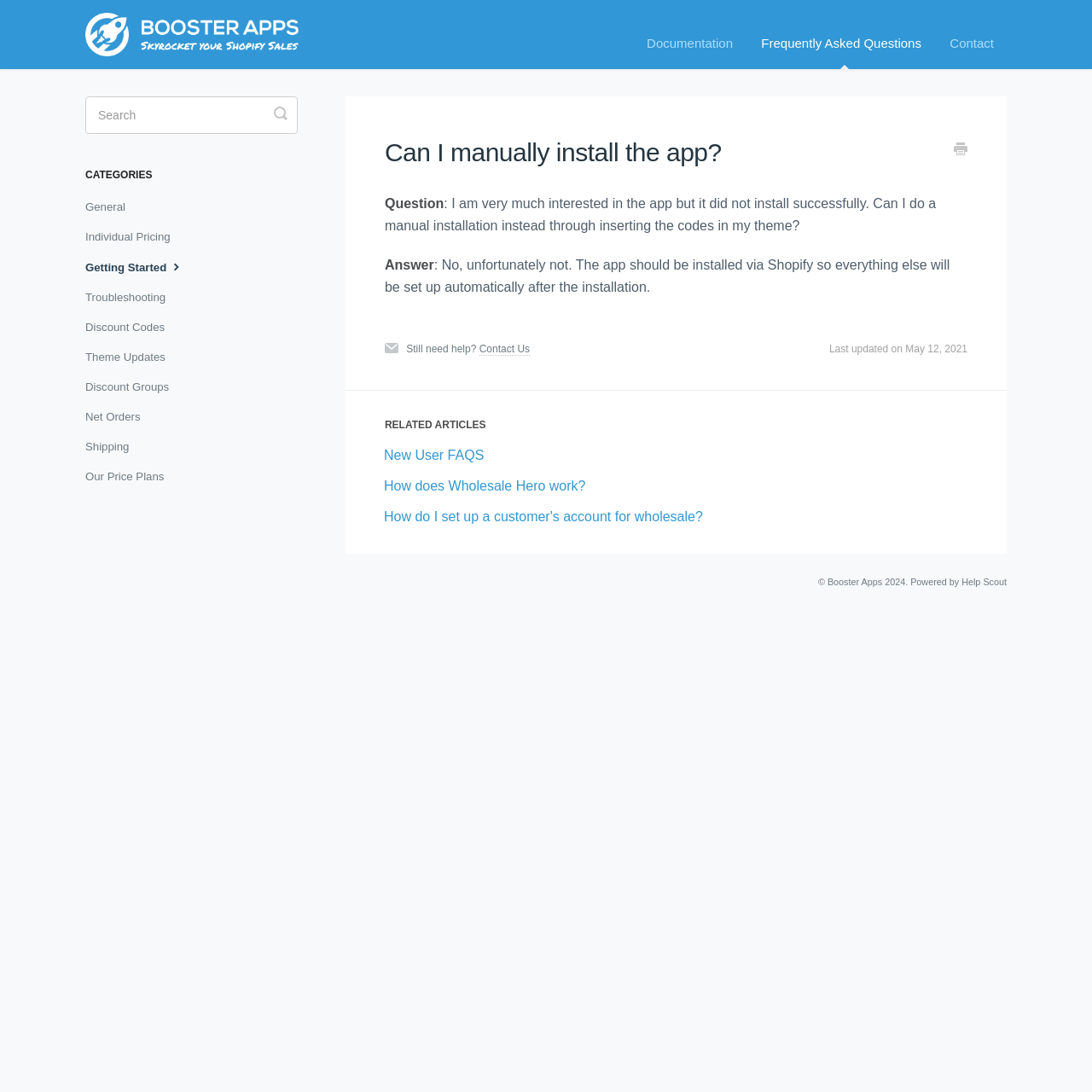Please find and give the text of the main heading on the webpage.

Can I manually install the app?